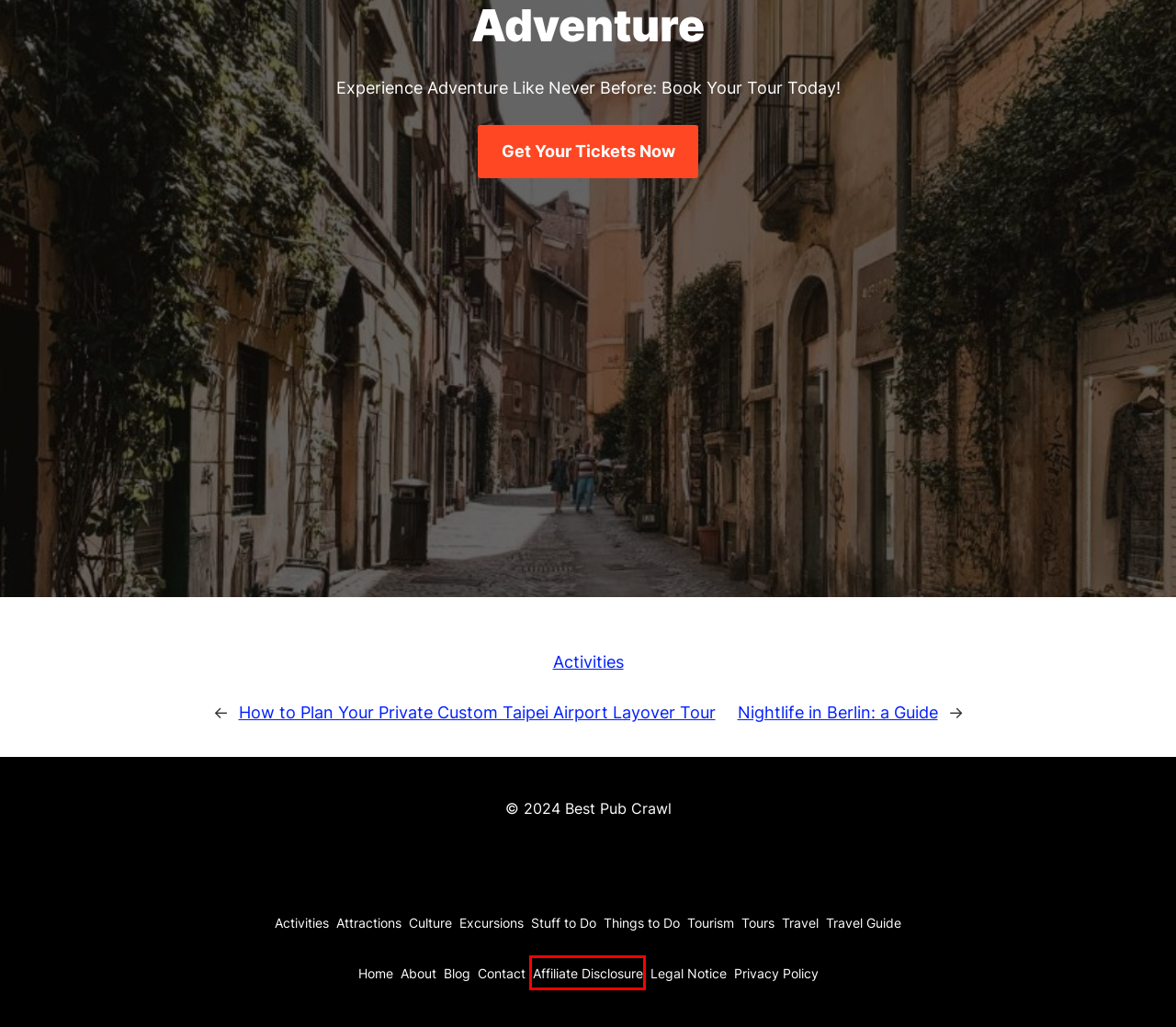Given a screenshot of a webpage with a red bounding box, please pick the webpage description that best fits the new webpage after clicking the element inside the bounding box. Here are the candidates:
A. Category: Attractions - BestPubCrawl.com
B. Privacy Policy - BestPubCrawl.com
C. Category: Things to Do - BestPubCrawl.com
D. Affiliate Disclosure - BestPubCrawl.com
E. Category: Culture - BestPubCrawl.com
F. Category: Travel - BestPubCrawl.com
G. How to Plan Your Private Custom Taipei Airport Layover Tour - BestPubCrawl.com
H. Blog - BestPubCrawl.com

D